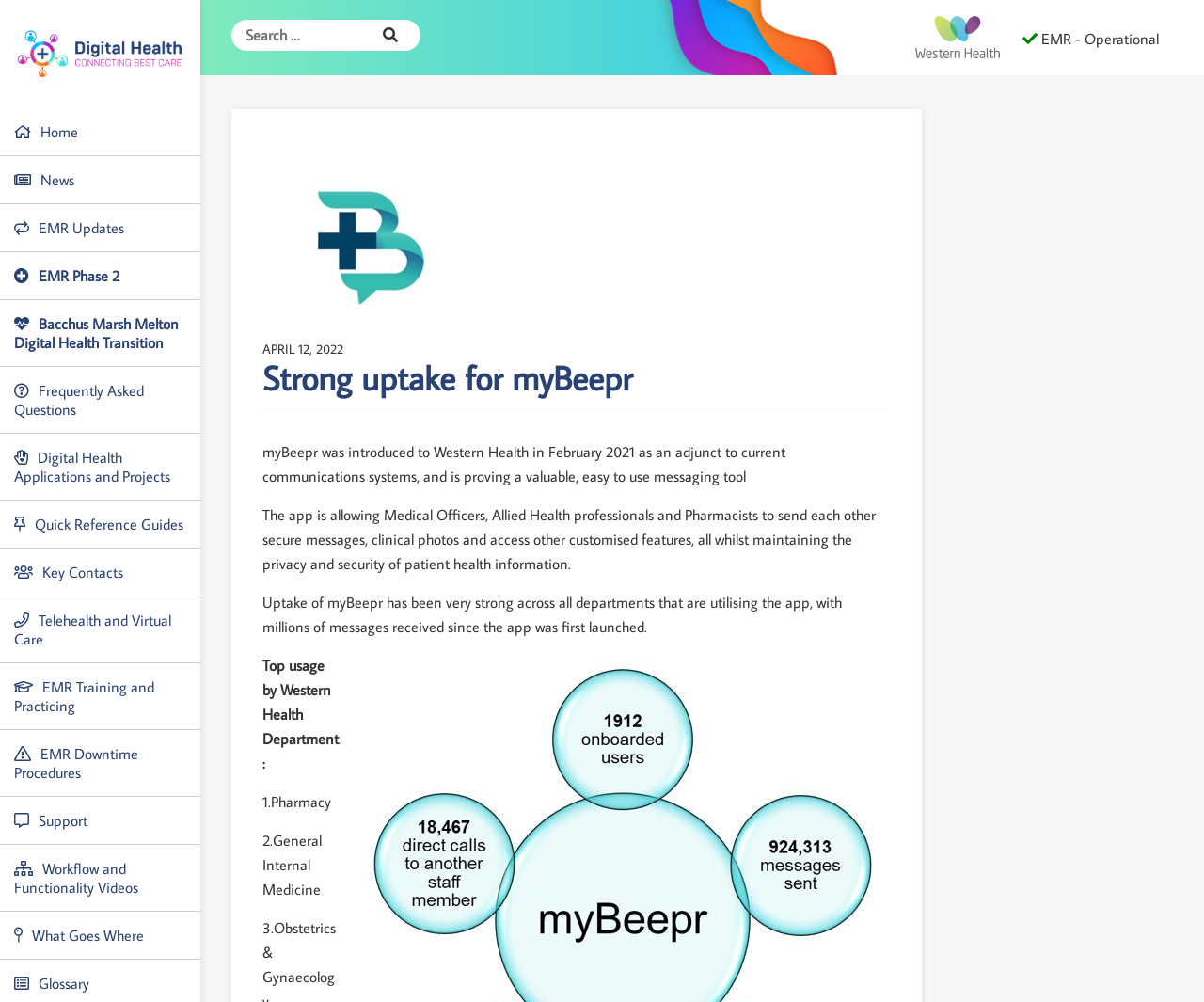Determine the bounding box coordinates of the section I need to click to execute the following instruction: "search for something". Provide the coordinates as four float numbers between 0 and 1, i.e., [left, top, right, bottom].

[0.192, 0.02, 0.583, 0.055]